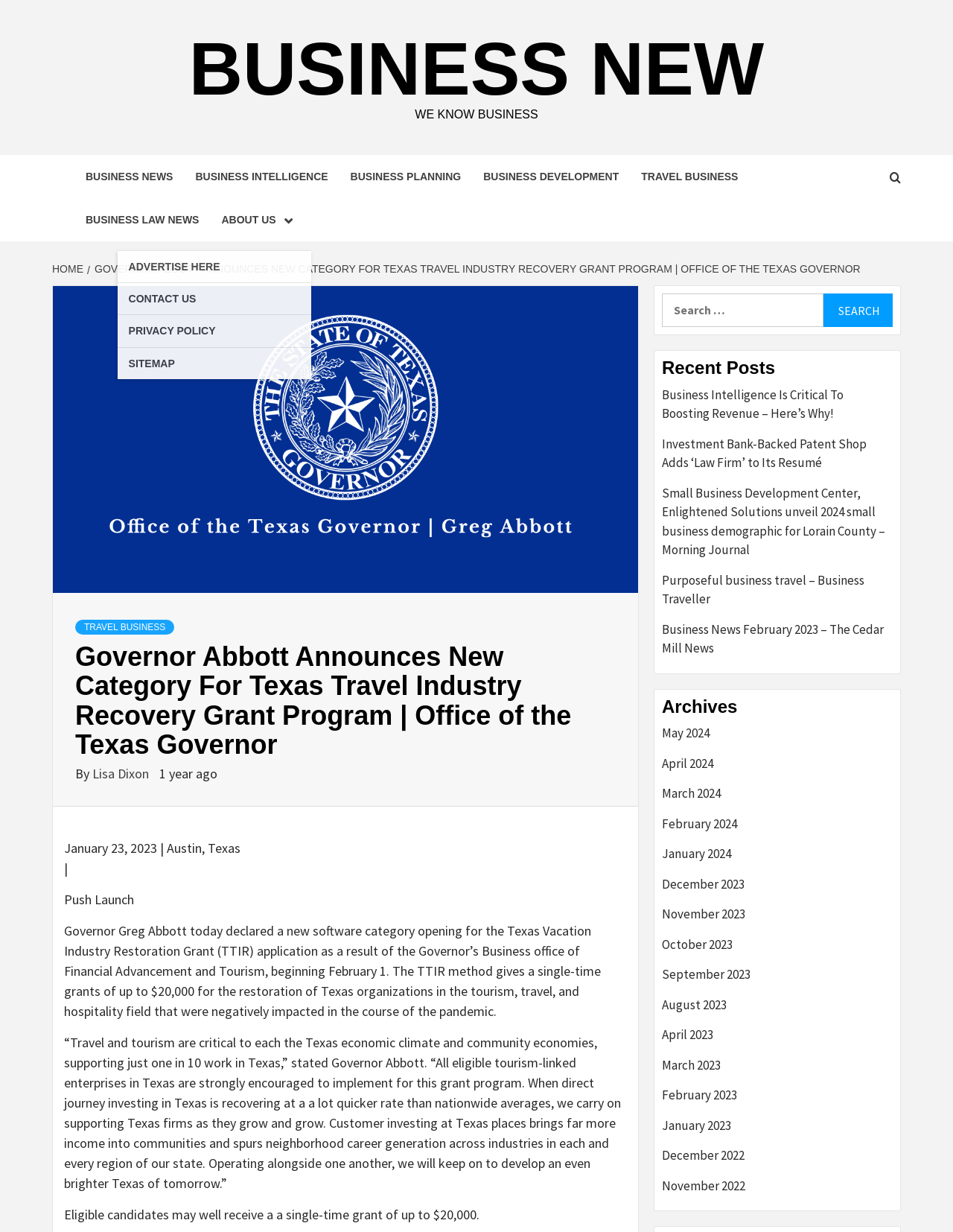What is the purpose of the Texas Travel Industry Recovery Grant Program?
Respond to the question with a single word or phrase according to the image.

Supporting Texas businesses